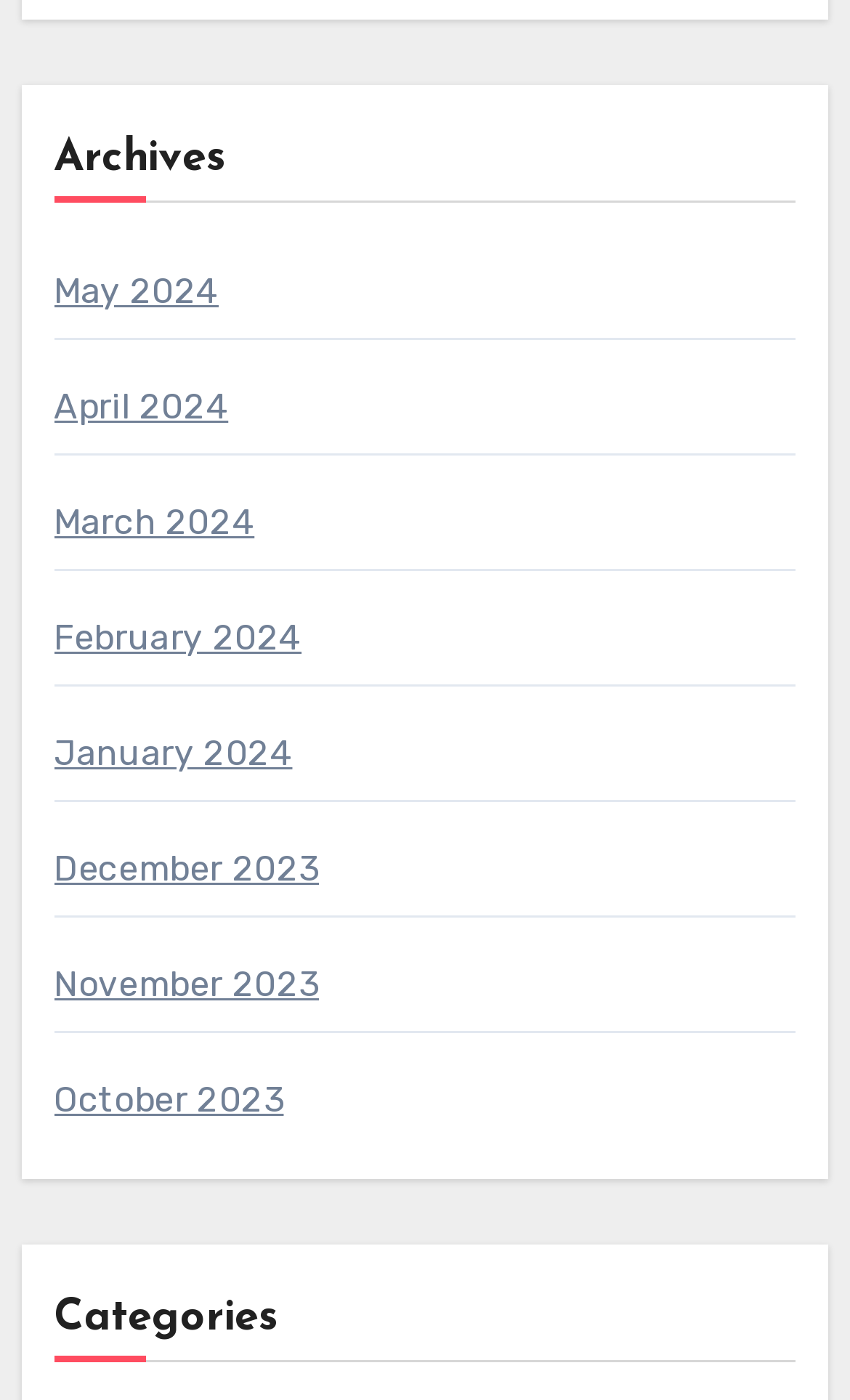Identify the bounding box for the UI element specified in this description: "November 2023". The coordinates must be four float numbers between 0 and 1, formatted as [left, top, right, bottom].

[0.063, 0.688, 0.375, 0.717]